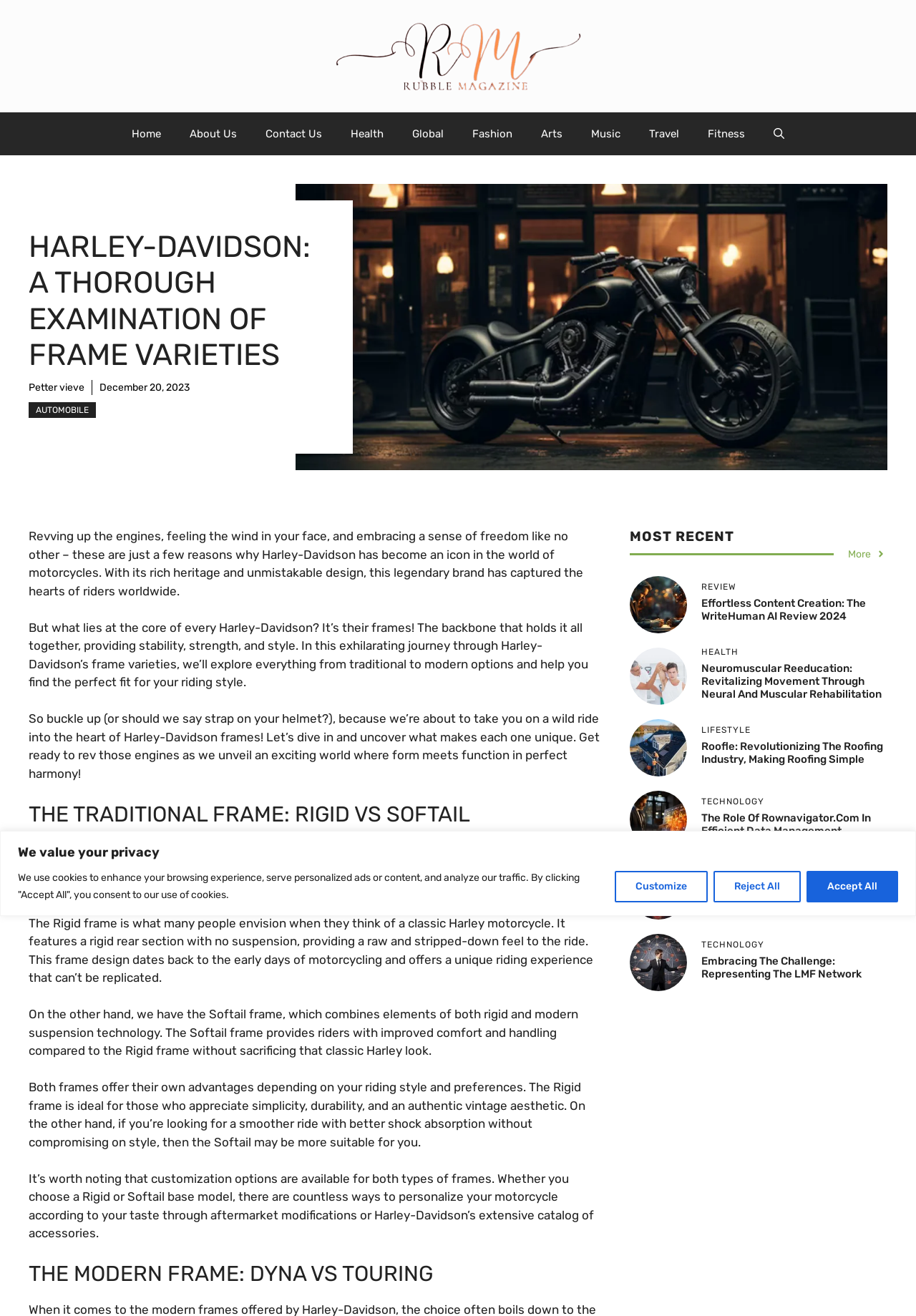Respond concisely with one word or phrase to the following query:
What is the role of Rownavigator.com?

Efficient data management